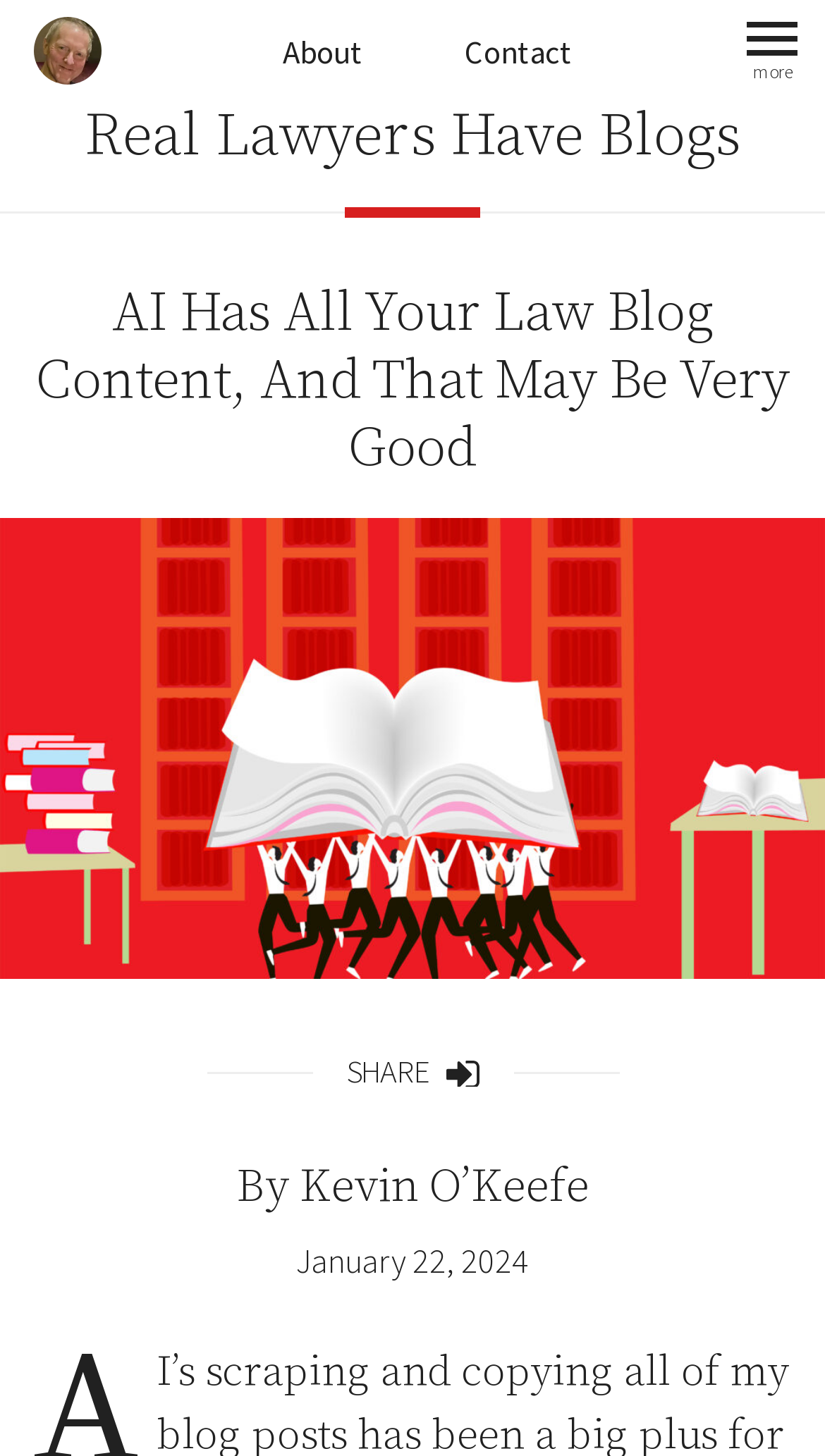Please answer the following question using a single word or phrase: What is the date of the blog post?

January 22, 2024